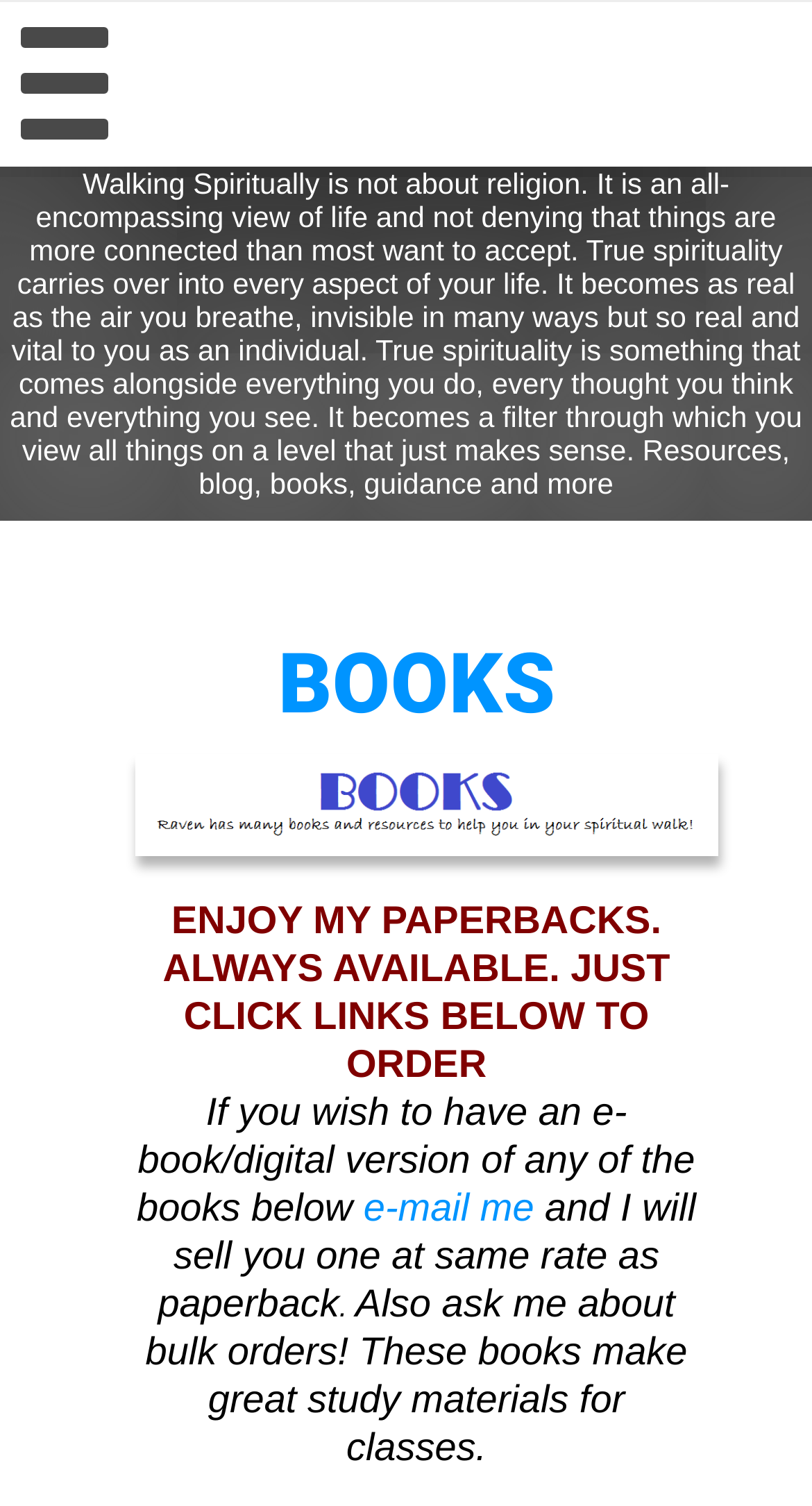Please answer the following question using a single word or phrase: What is the purpose of the 'BOOKS' section?

To showcase available books